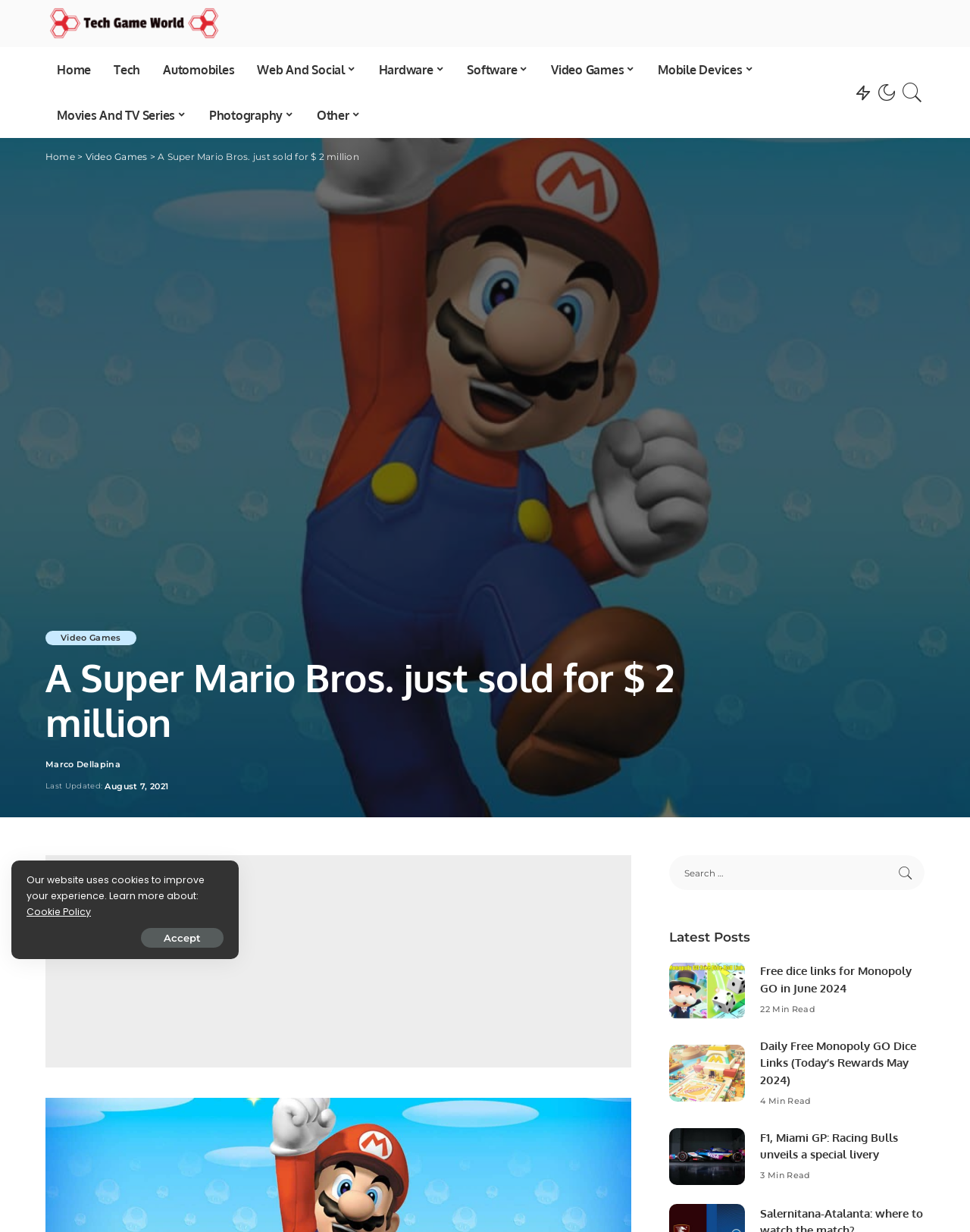What is the date of the last update of the article? Based on the screenshot, please respond with a single word or phrase.

August 7, 2021